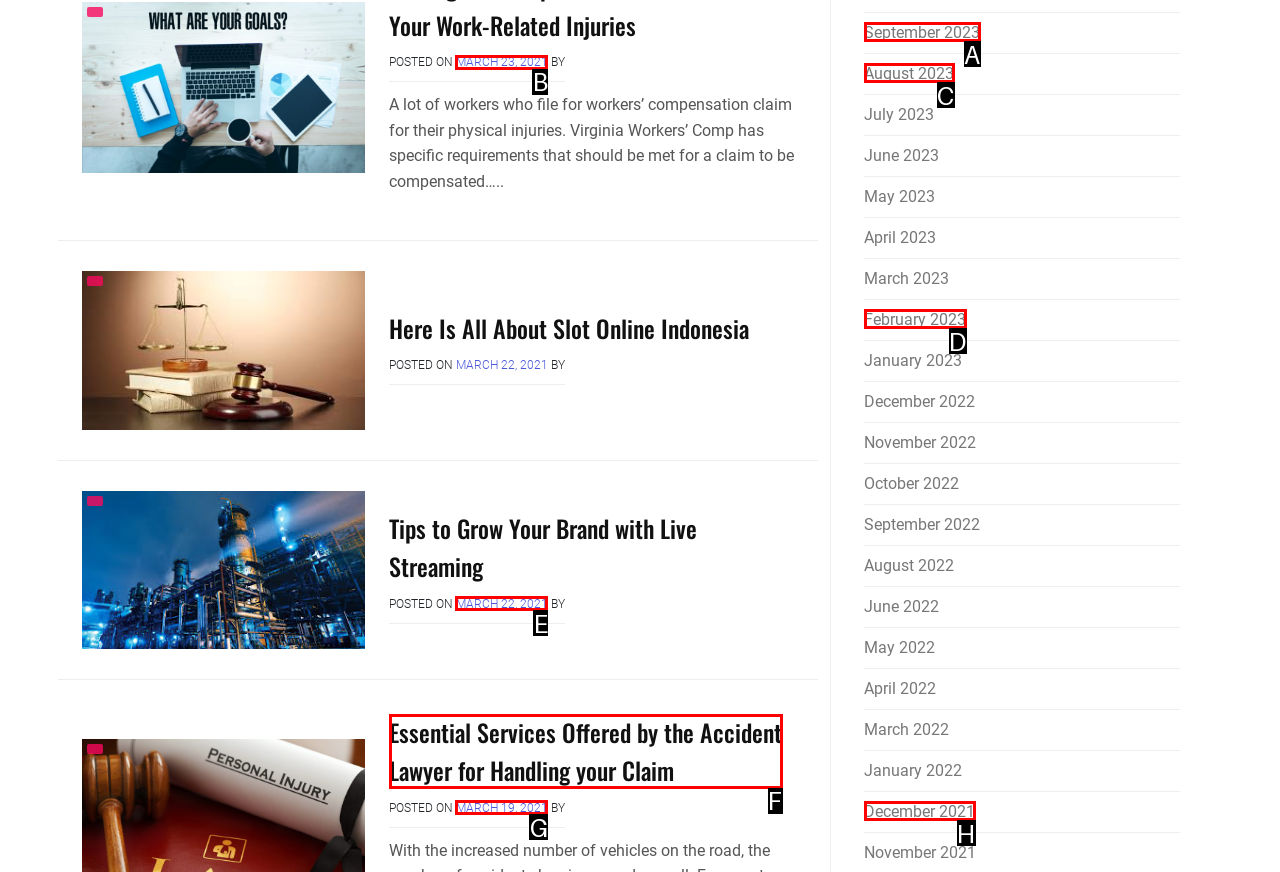Select the letter of the UI element that matches this task: Read the article 'Essential Services Offered by the Accident Lawyer for Handling your Claim'
Provide the answer as the letter of the correct choice.

F